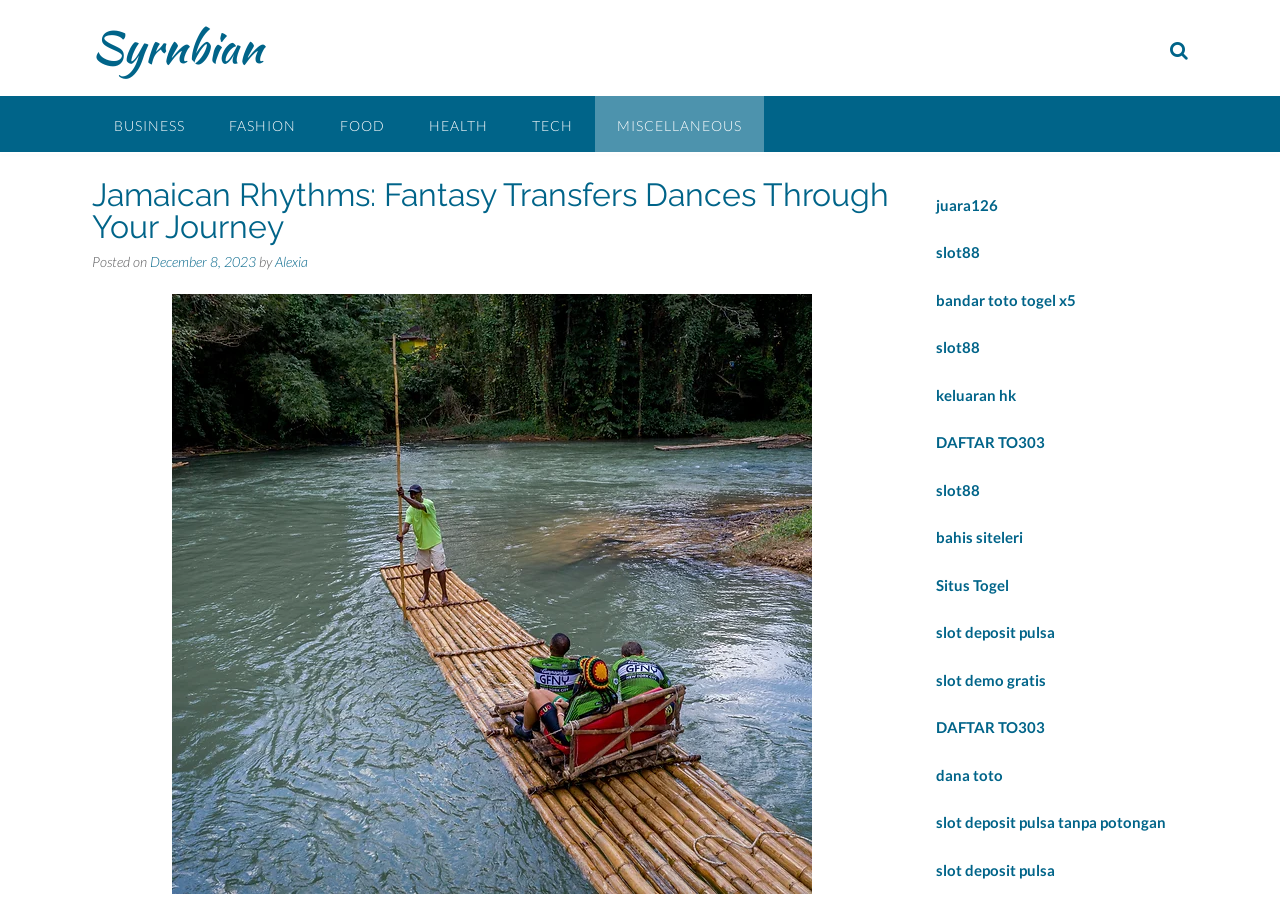What is the category of the post?
Please answer the question with as much detail and depth as you can.

I determined the category of the post by looking at the links above the header, which include 'BUSINESS', 'FASHION', 'FOOD', 'HEALTH', 'TECH', and 'MISCELLANEOUS'. Since the post is under the 'MISCELLANEOUS' category, I concluded that the category of the post is 'MISCELLANEOUS'.